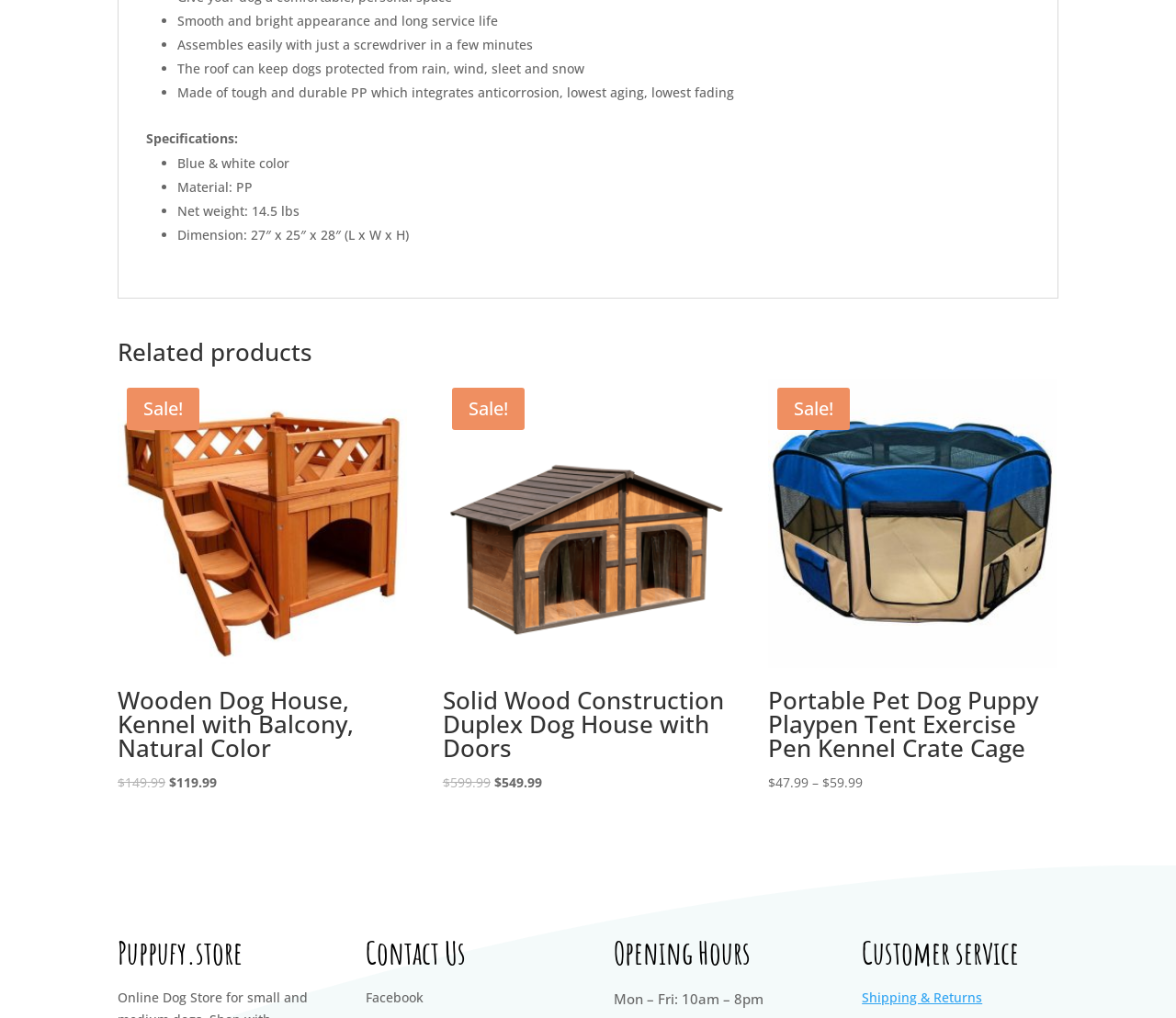What is the material of the dog house?
Refer to the image and provide a one-word or short phrase answer.

PP